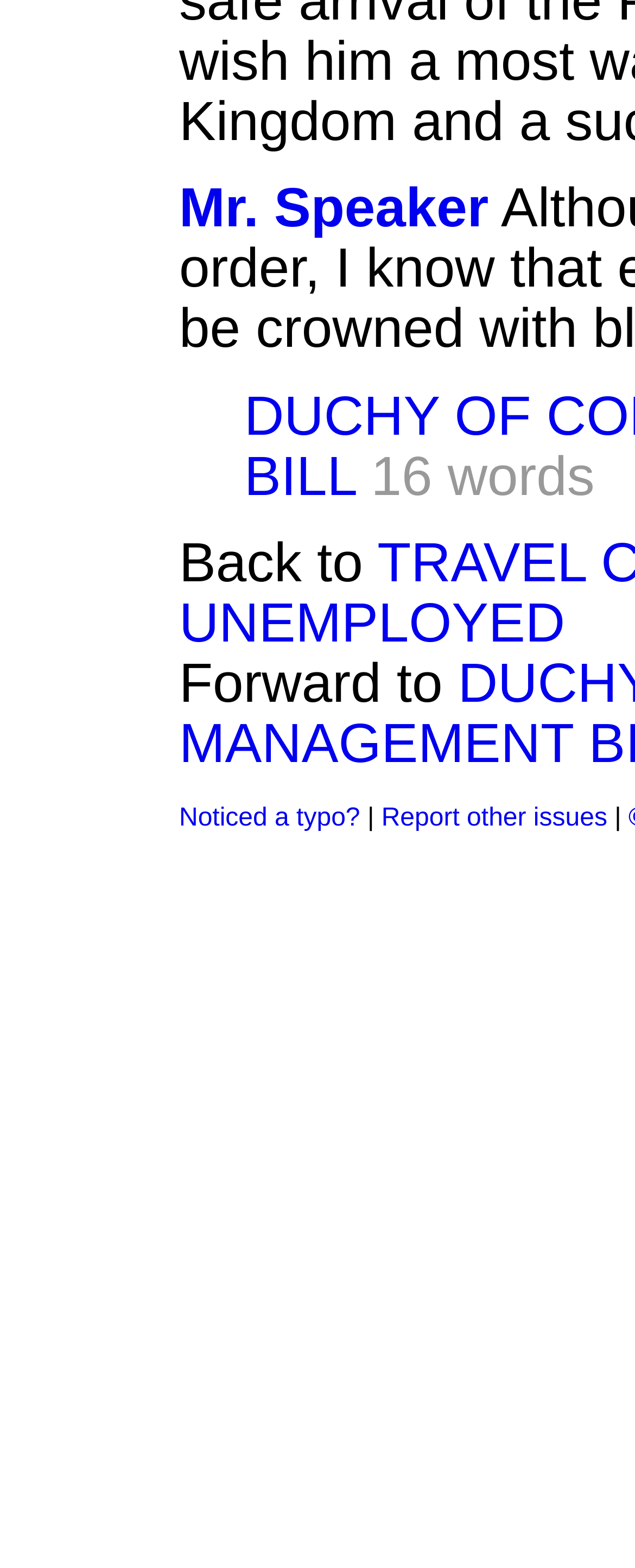Given the description of a UI element: "Noticed a typo?", identify the bounding box coordinates of the matching element in the webpage screenshot.

[0.282, 0.513, 0.567, 0.531]